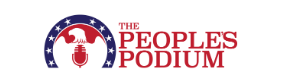What is the purpose of 'The People's Podium'?
Based on the visual content, answer with a single word or a brief phrase.

To foster discussions around political issues